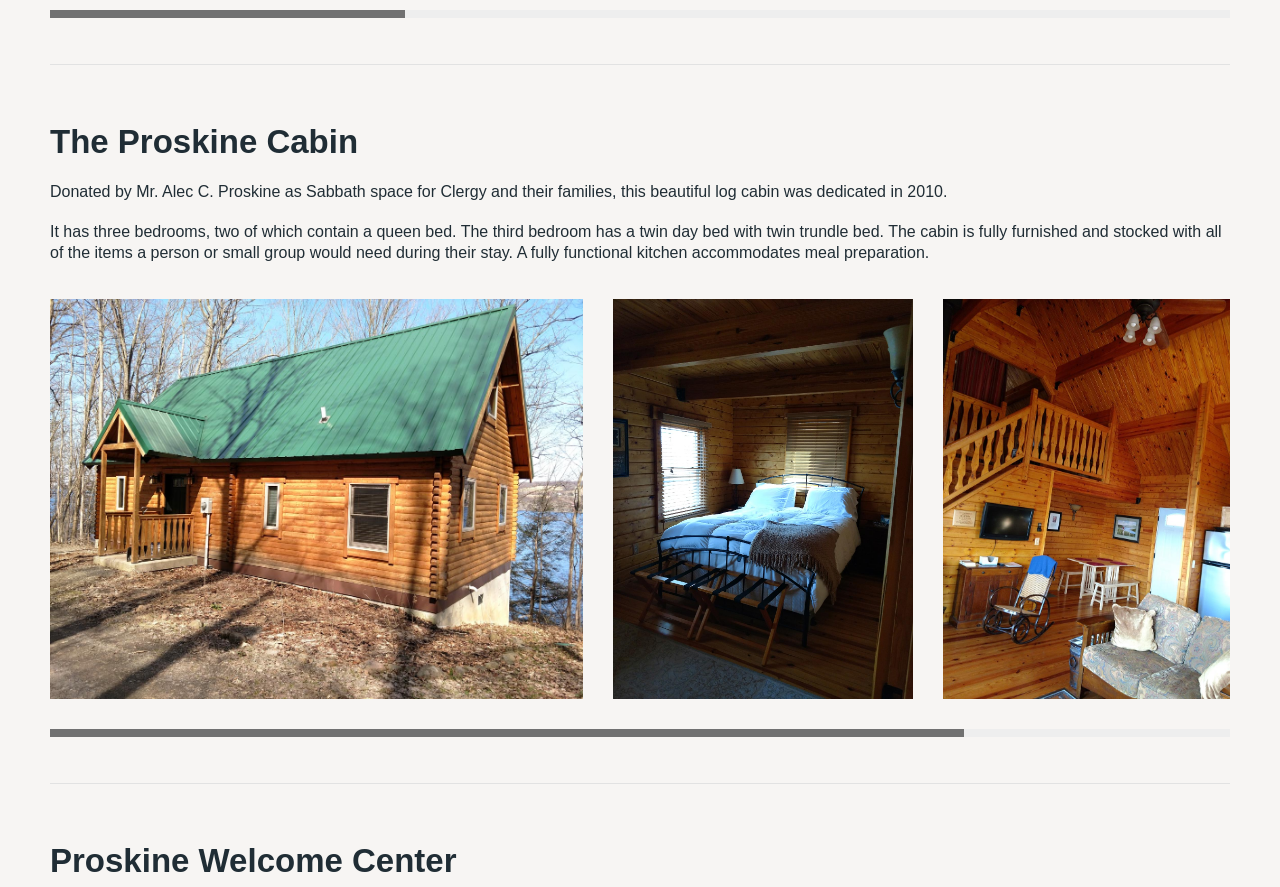Provide a thorough and detailed response to the question by examining the image: 
What is the purpose of the Proskine Welcome Center?

The webpage does not provide explicit information about the purpose of the Proskine Welcome Center. It only mentions the name of the center in a heading element, but does not provide further details about its function or purpose.